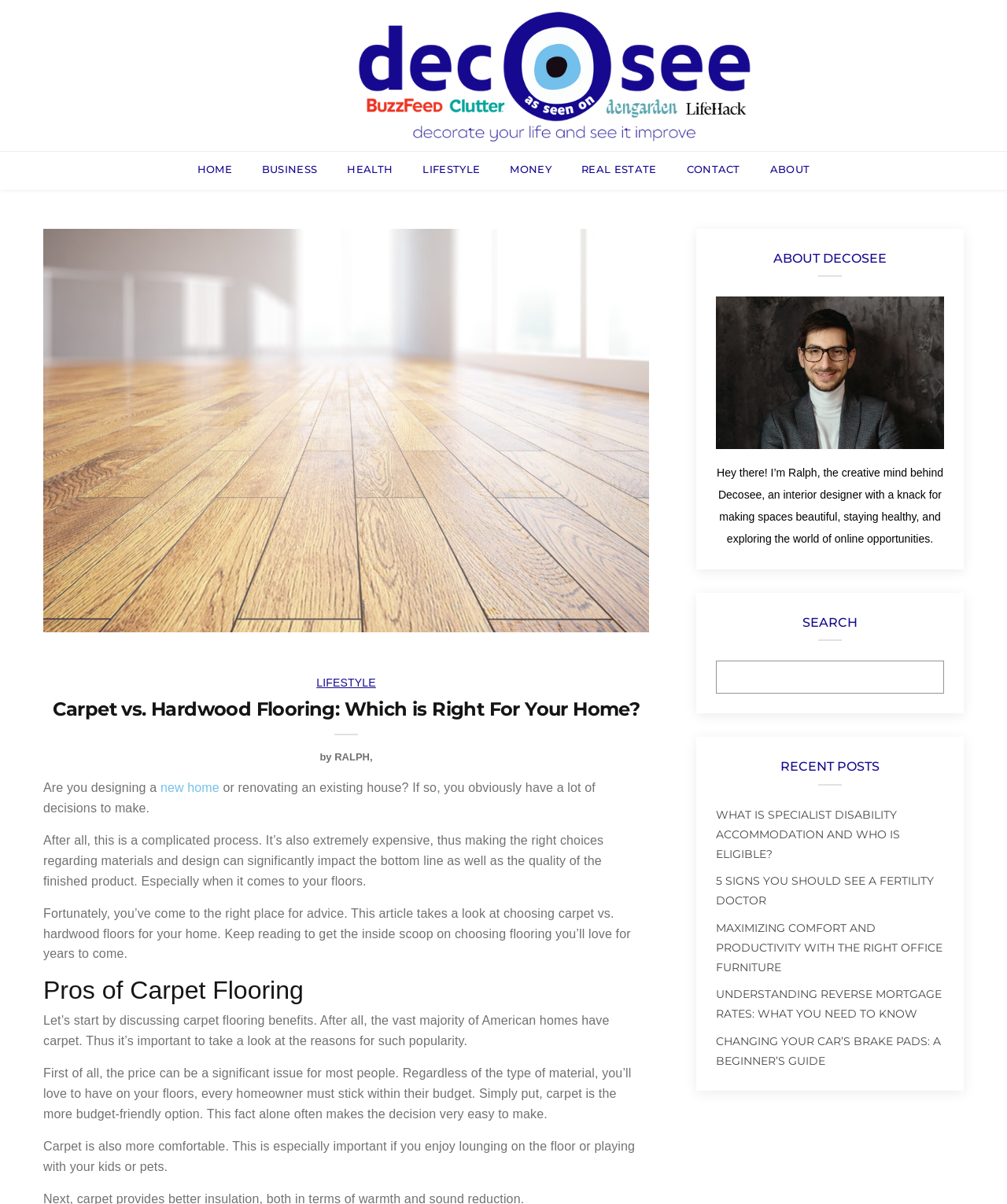Locate the bounding box coordinates of the clickable part needed for the task: "Explore the 'REAL ESTATE' section".

[0.577, 0.135, 0.652, 0.148]